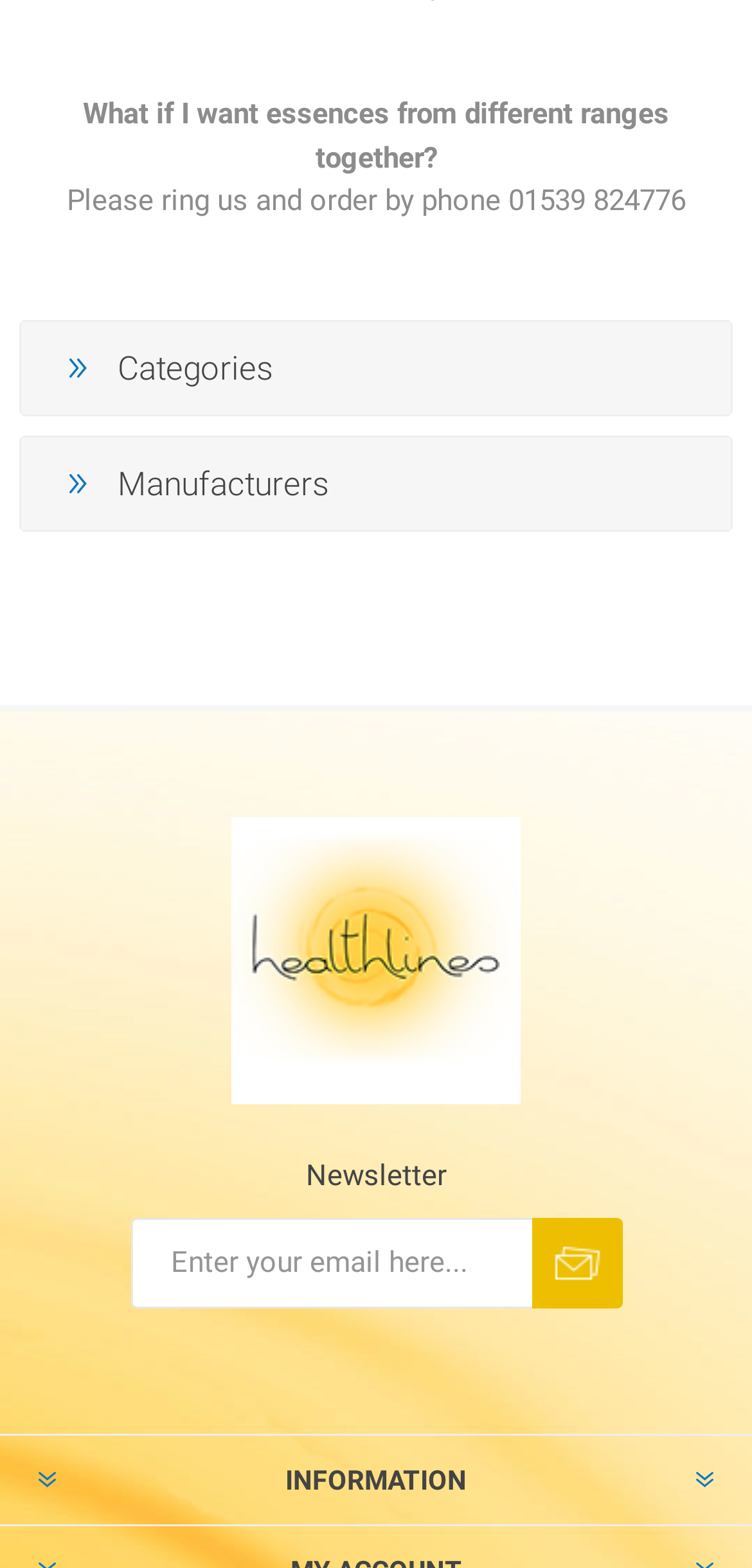Using the image as a reference, answer the following question in as much detail as possible:
What is the phone number to order by phone?

I found the phone number by looking at the StaticText element that says 'Please ring us and order by phone 01539 824776'.